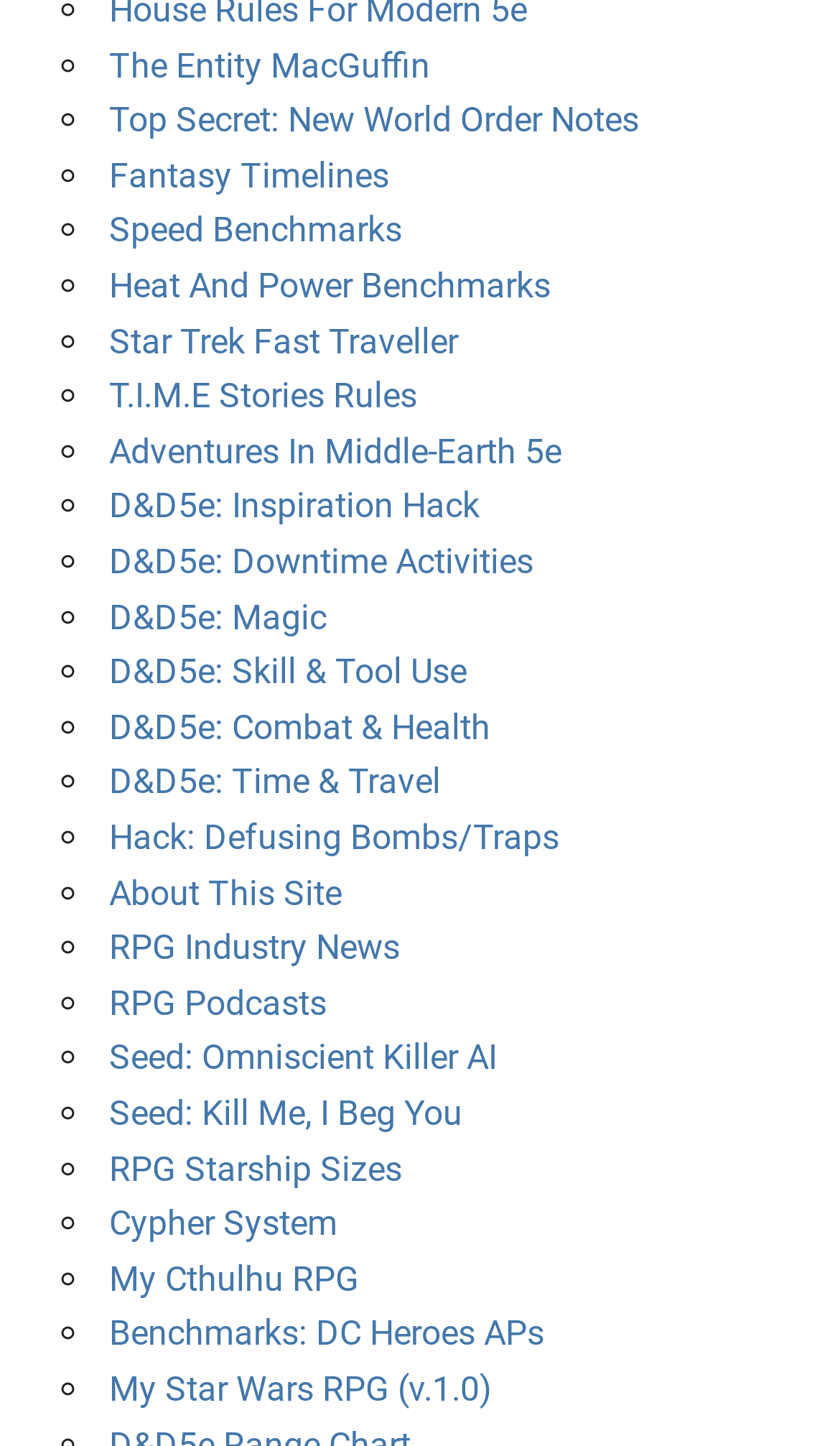Determine the bounding box coordinates of the element that should be clicked to execute the following command: "Read About This Site".

[0.13, 0.603, 0.407, 0.631]